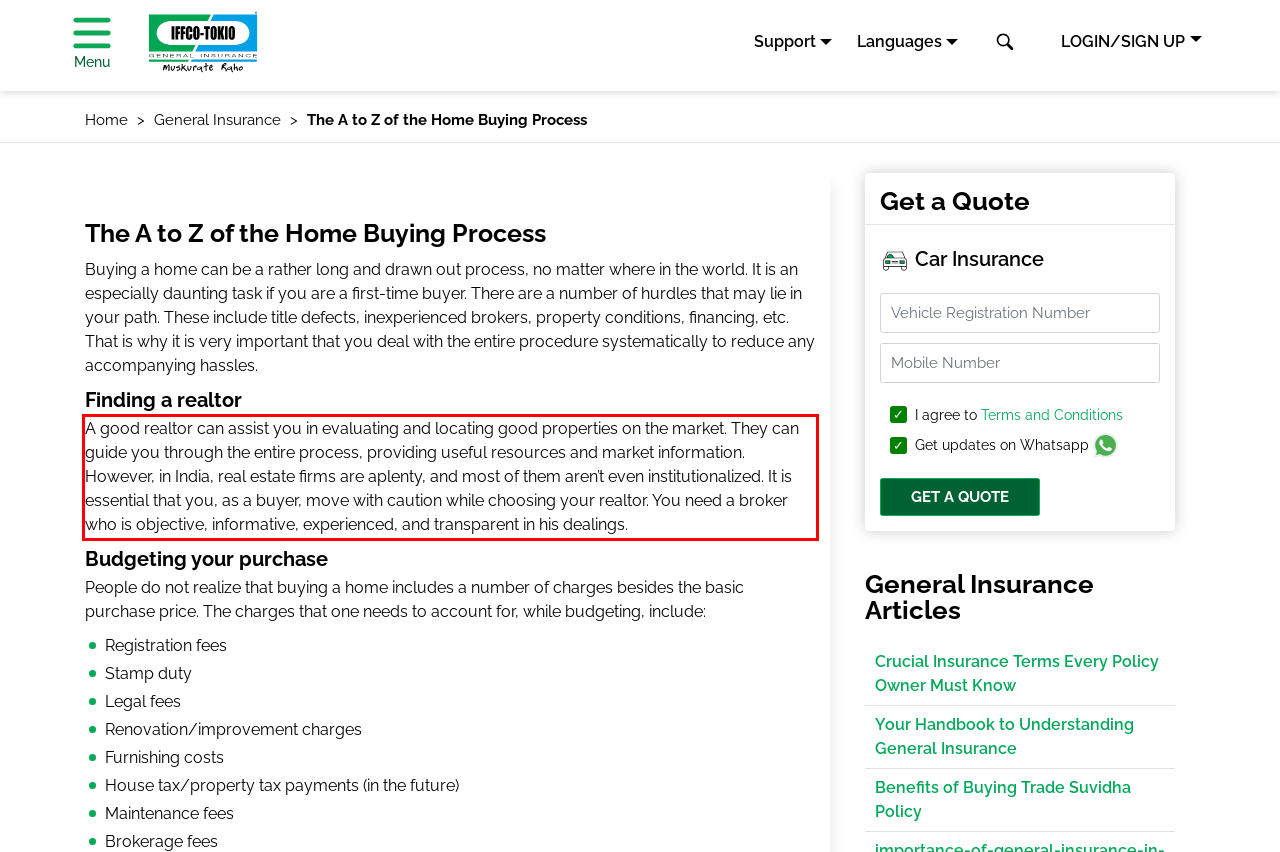Identify and transcribe the text content enclosed by the red bounding box in the given screenshot.

A good realtor can assist you in evaluating and locating good properties on the market. They can guide you through the entire process, providing useful resources and market information. However, in India, real estate firms are aplenty, and most of them aren’t even institutionalized. It is essential that you, as a buyer, move with caution while choosing your realtor. You need a broker who is objective, informative, experienced, and transparent in his dealings.